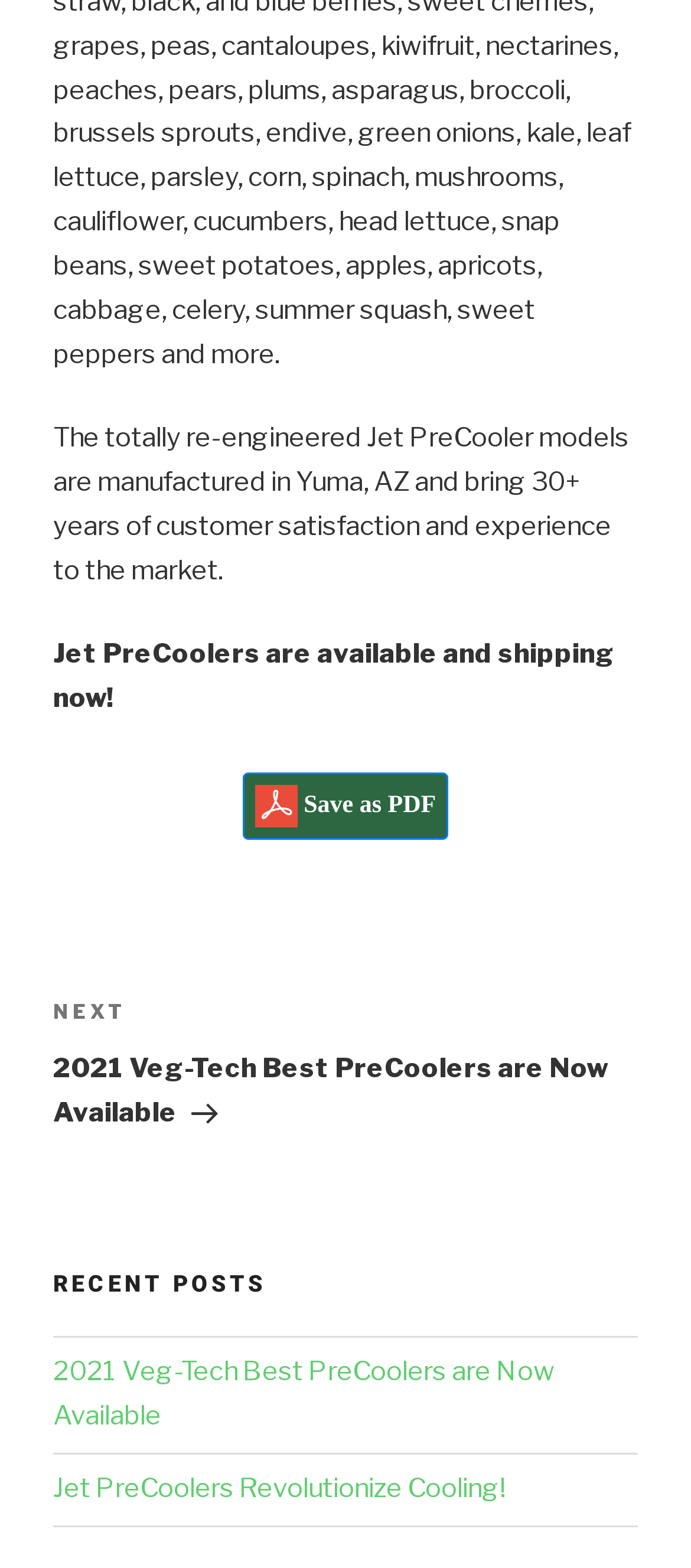Answer the question in one word or a short phrase:
What is the location of Jet PreCooler manufacturing?

Yuma, AZ